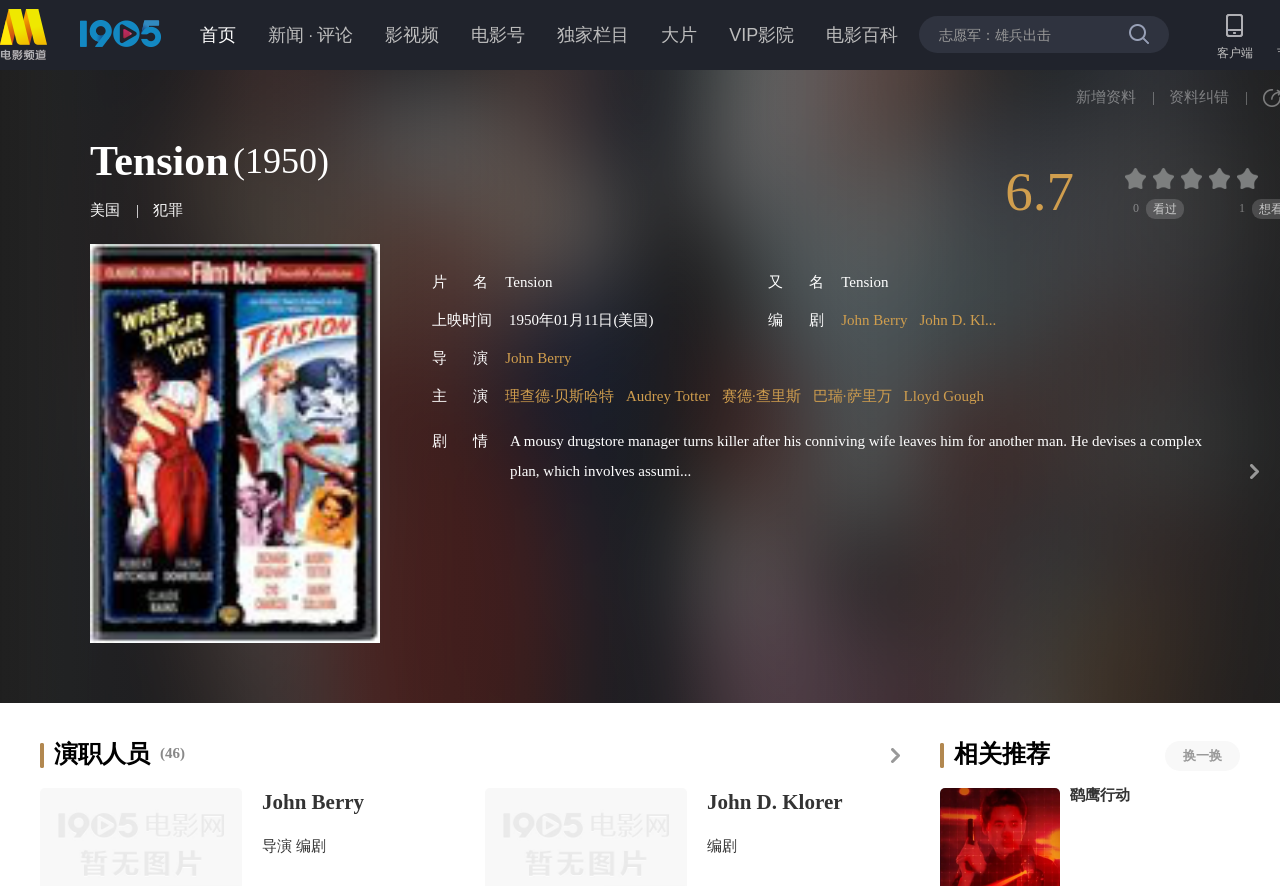Kindly determine the bounding box coordinates for the area that needs to be clicked to execute this instruction: "view movie details of Tension".

[0.07, 0.158, 0.727, 0.205]